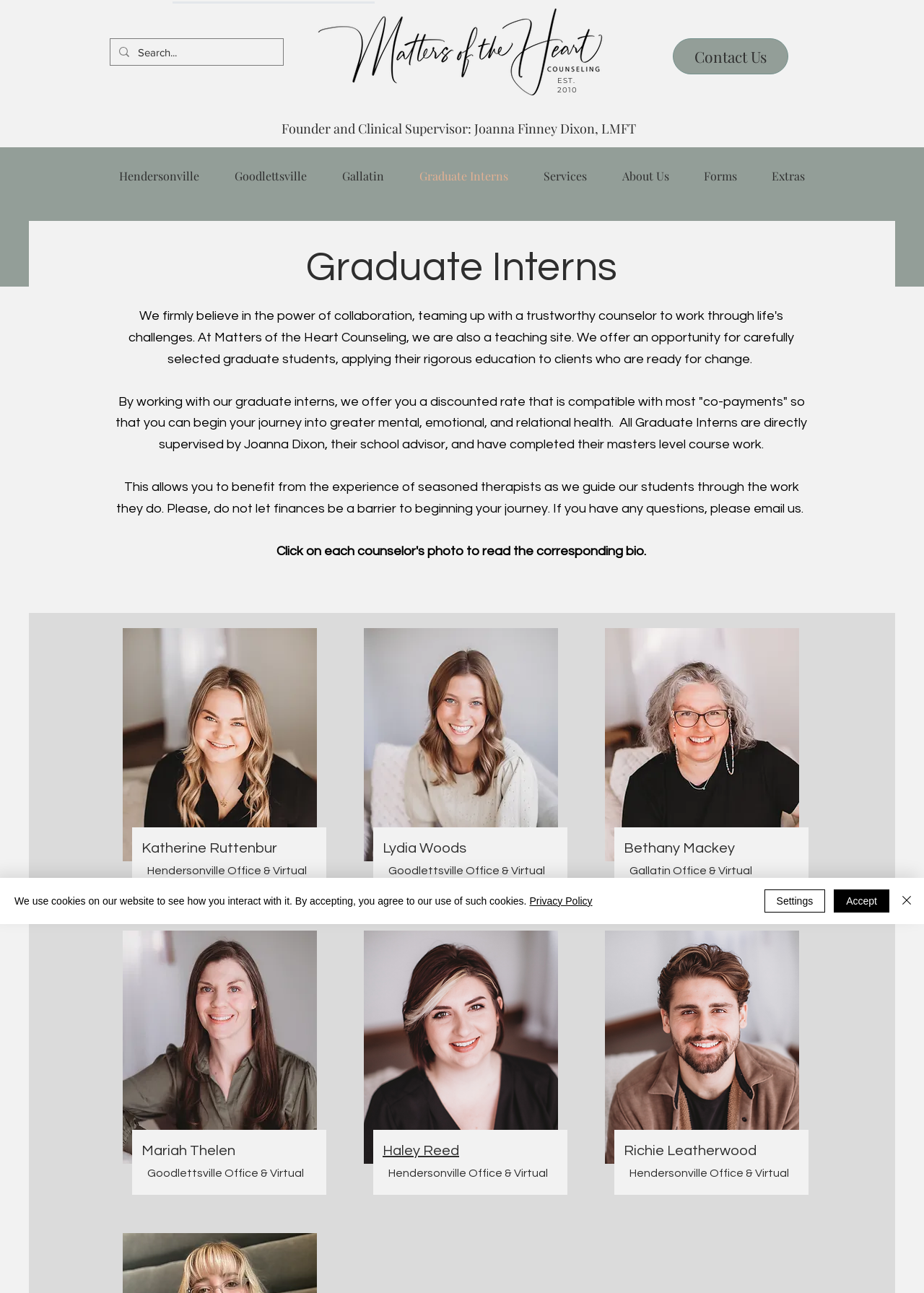Offer a comprehensive description of the webpage’s content and structure.

The webpage is about Graduate Interns at Matters of the Heart, a mental health services provider. At the top, there is a search bar with a magnifying glass icon, allowing users to search the website. Below the search bar, there is a logo image of Matters of the Heart, and a heading that reads "EST. 2010". 

To the right of the logo, there is a navigation menu with links to different locations, including Hendersonville, Goodlettsville, and Gallatin, as well as links to Services, About Us, and Forms. 

The main content of the webpage is divided into sections. The first section has a heading that reads "Graduate Interns" and explains that by working with their graduate interns, the organization offers a discounted rate for mental health services. The section also provides information about the supervision and qualifications of the graduate interns.

Below this section, there are six buttons, each with a headshot image of a graduate intern, along with their name and a link to their profile. The buttons are arranged in two rows of three, with the images taking up most of the space.

At the bottom of the webpage, there is a cookie policy alert that informs users about the use of cookies on the website. The alert includes links to the Privacy Policy and buttons to Accept, Settings, or Close the alert.